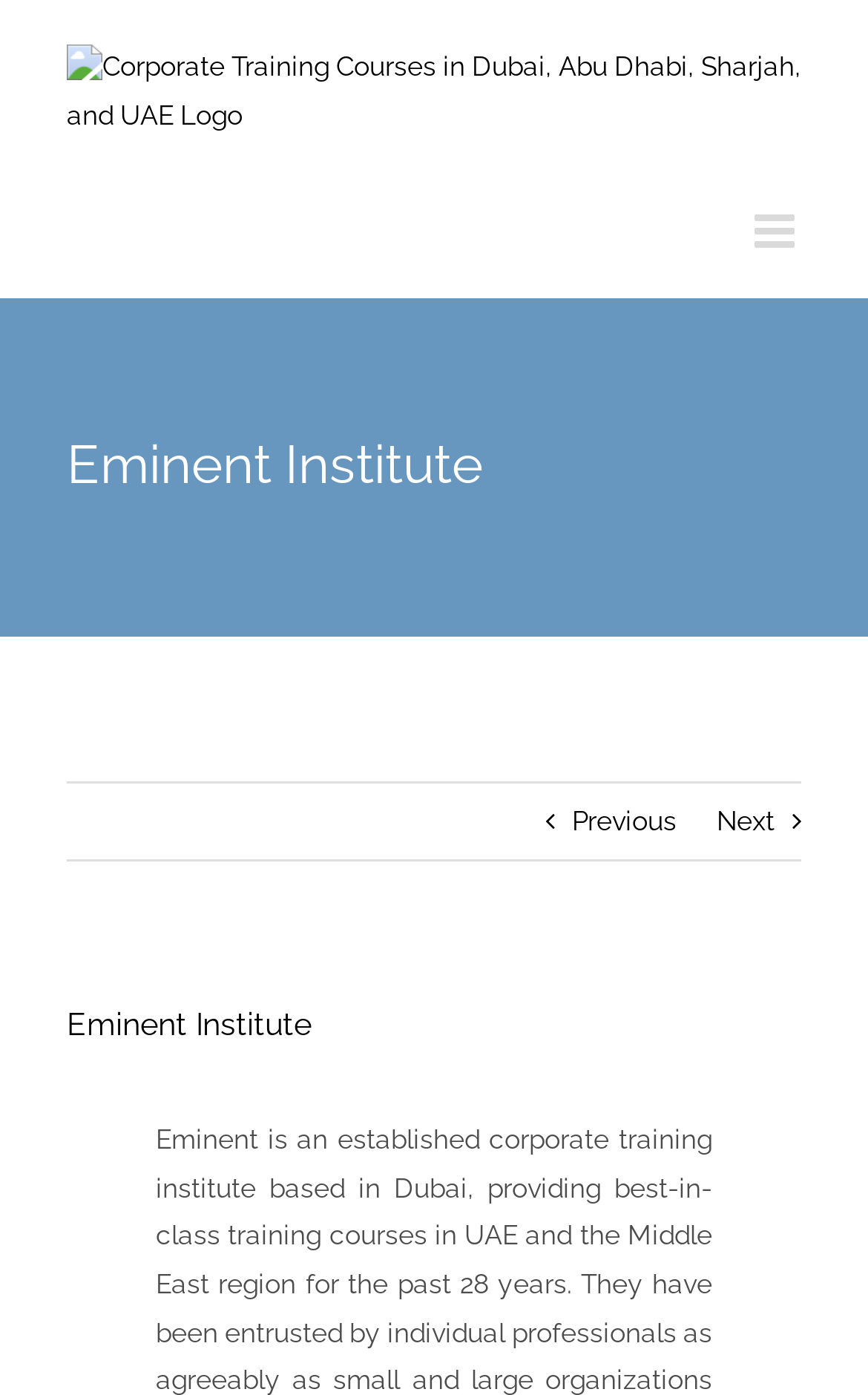Mark the bounding box of the element that matches the following description: "Next".

[0.826, 0.562, 0.892, 0.616]